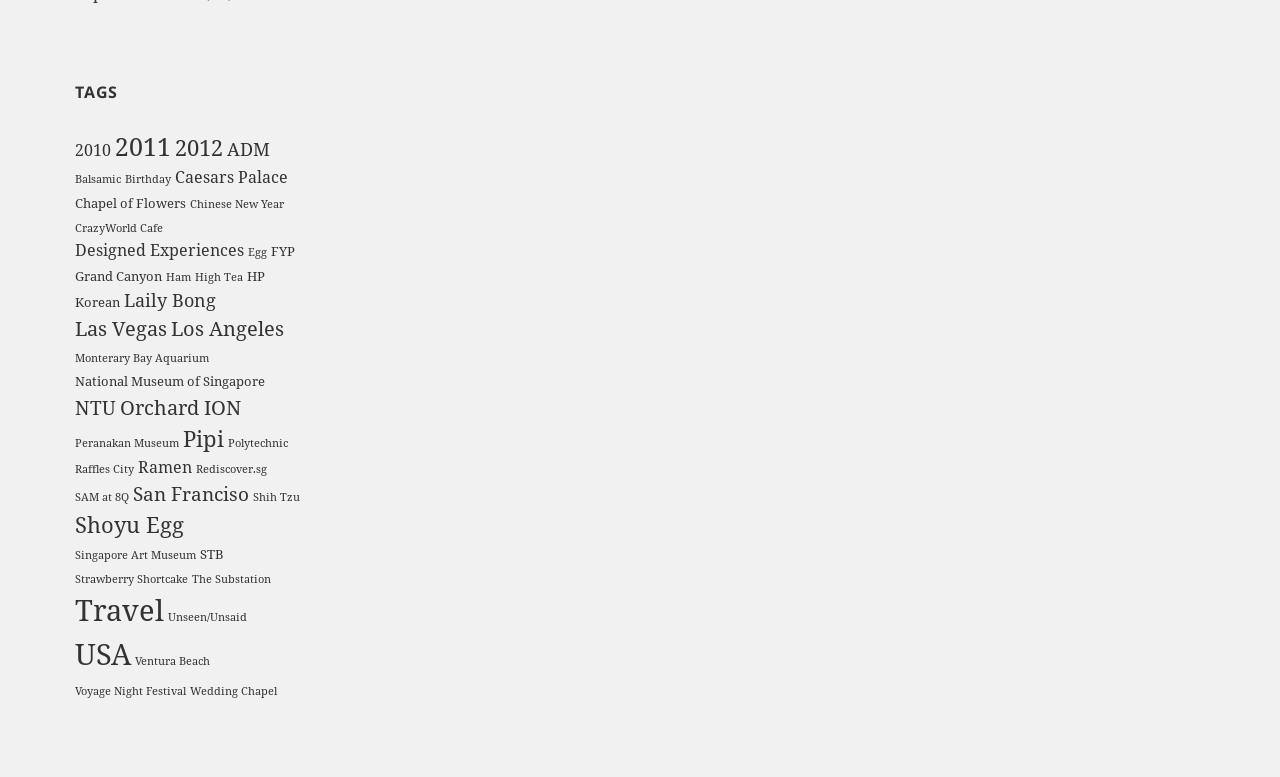Please find the bounding box coordinates of the element that needs to be clicked to perform the following instruction: "Check out 'Ramen' items". The bounding box coordinates should be four float numbers between 0 and 1, represented as [left, top, right, bottom].

[0.108, 0.587, 0.15, 0.616]